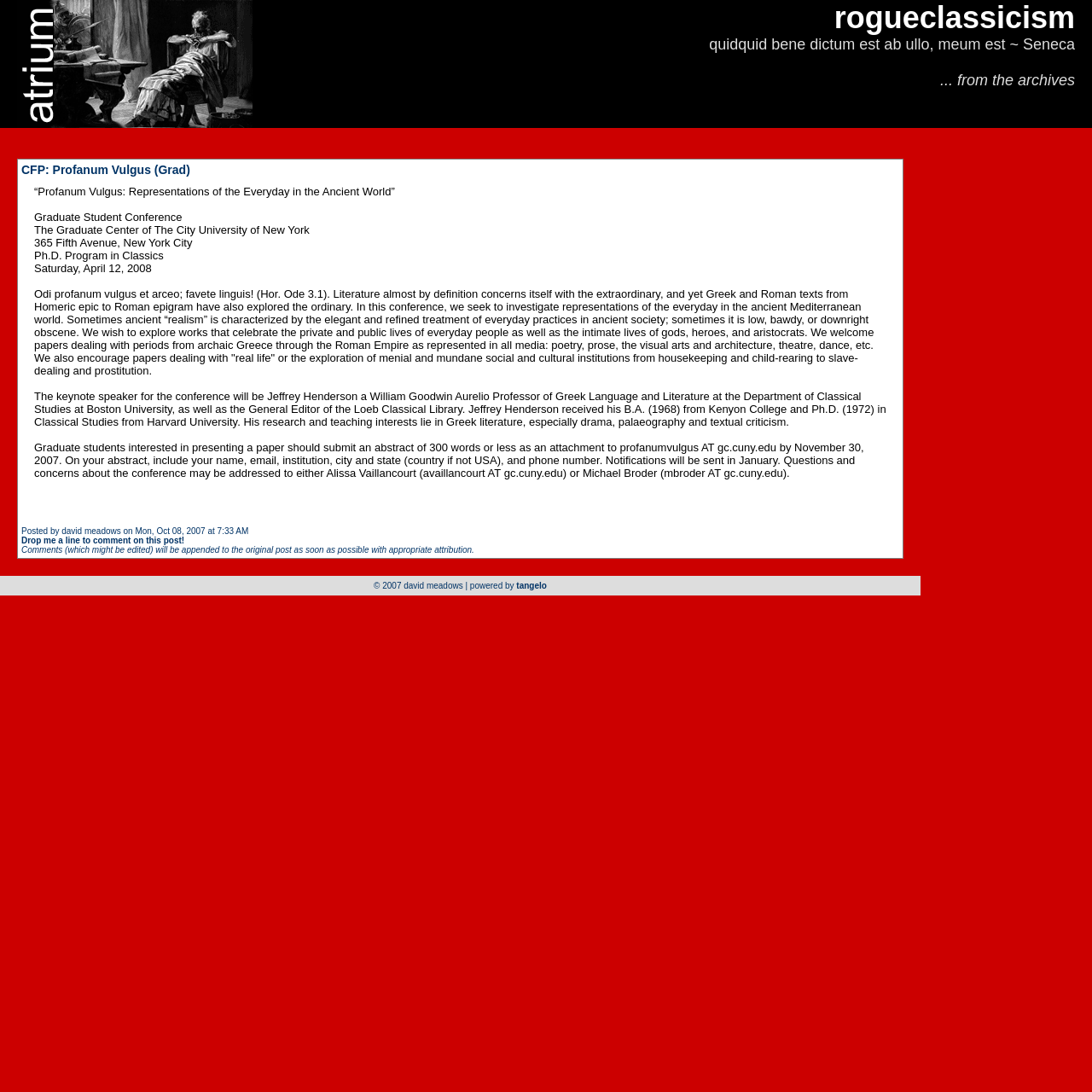Based on the element description CFP: Profanum Vulgus (Grad), identify the bounding box of the UI element in the given webpage screenshot. The coordinates should be in the format (top-left x, top-left y, bottom-right x, bottom-right y) and must be between 0 and 1.

[0.02, 0.149, 0.174, 0.162]